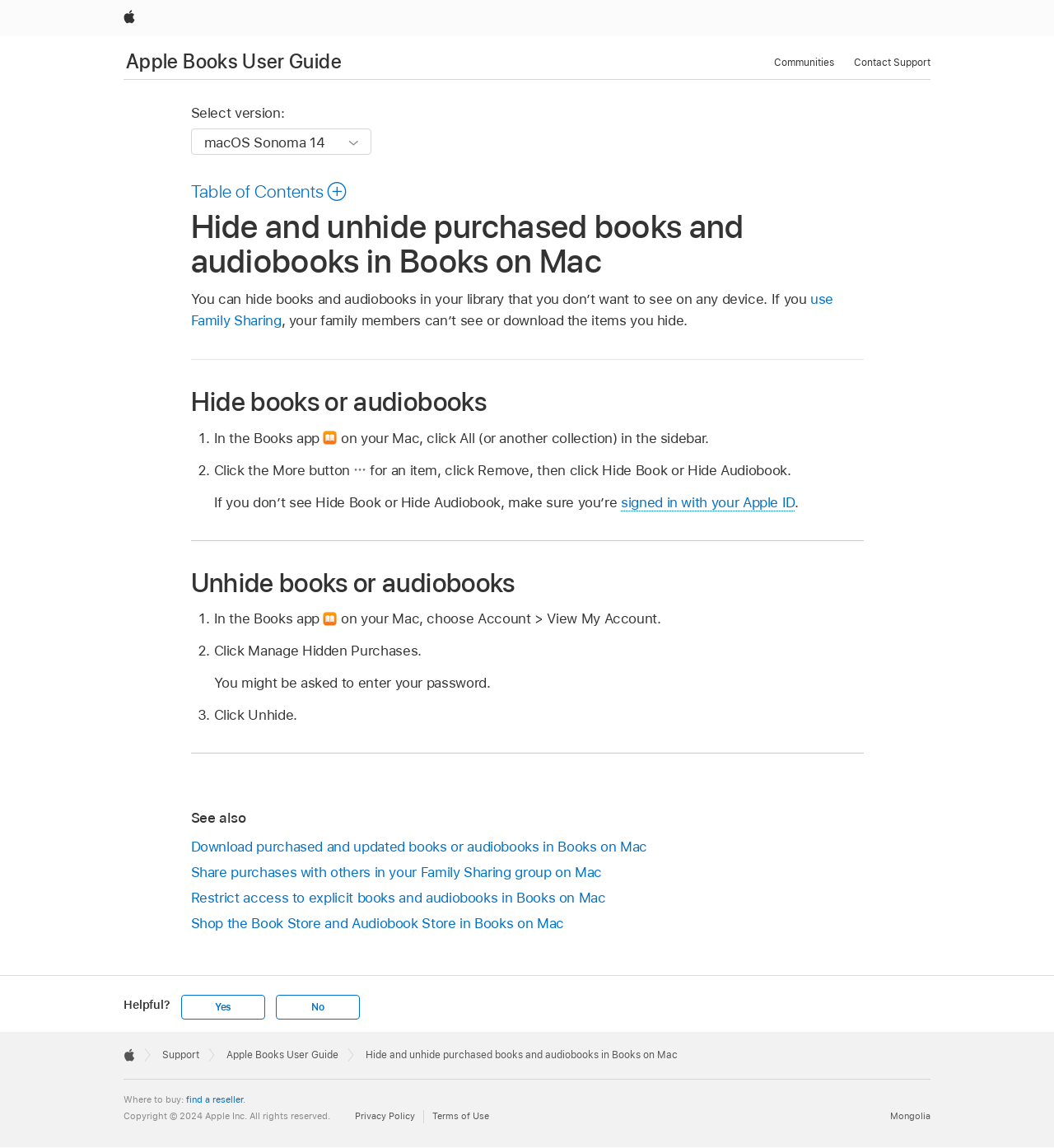Please provide the bounding box coordinates for the element that needs to be clicked to perform the following instruction: "Click the 'The Food Impulse?' link". The coordinates should be given as four float numbers between 0 and 1, i.e., [left, top, right, bottom].

None